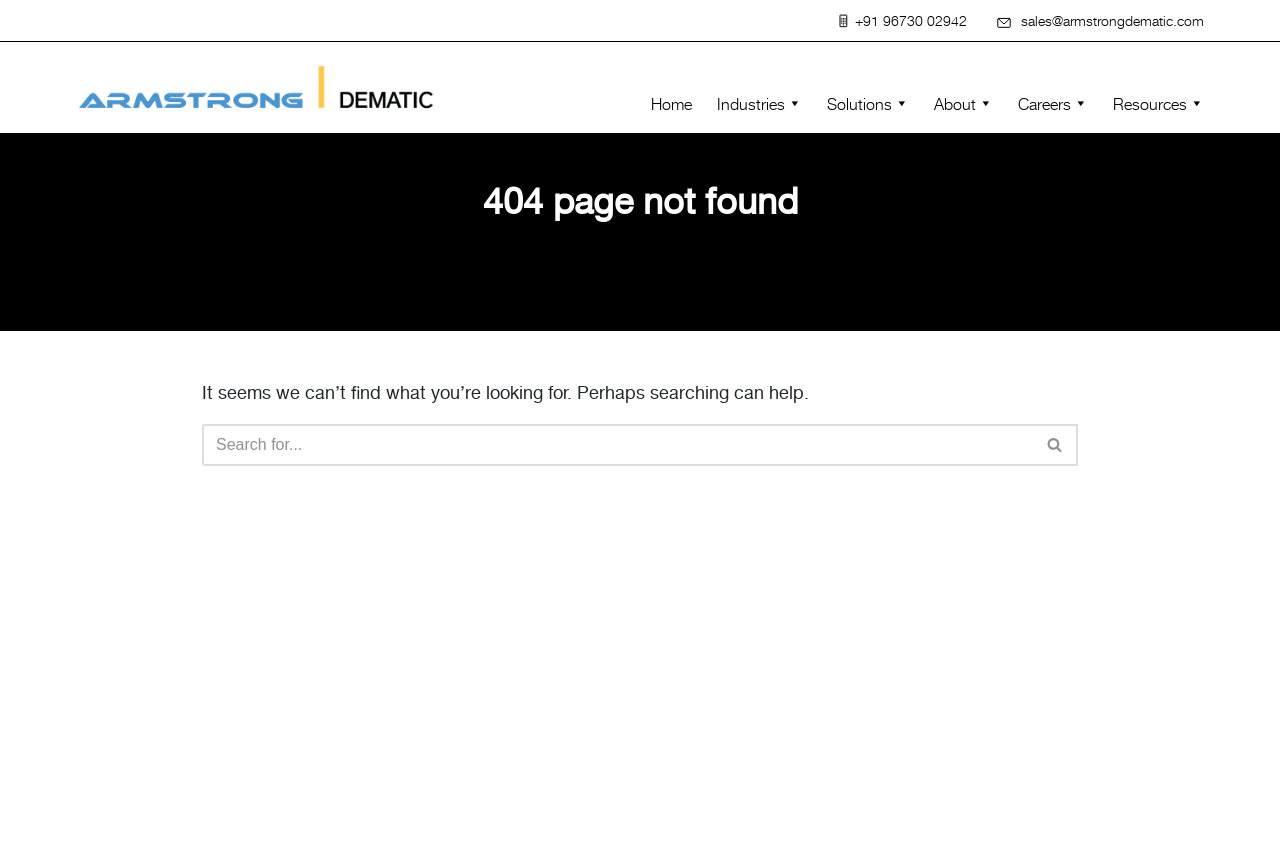Identify the bounding box coordinates of the element that should be clicked to fulfill this task: "call the phone number". The coordinates should be provided as four float numbers between 0 and 1, i.e., [left, top, right, bottom].

[0.668, 0.012, 0.755, 0.037]